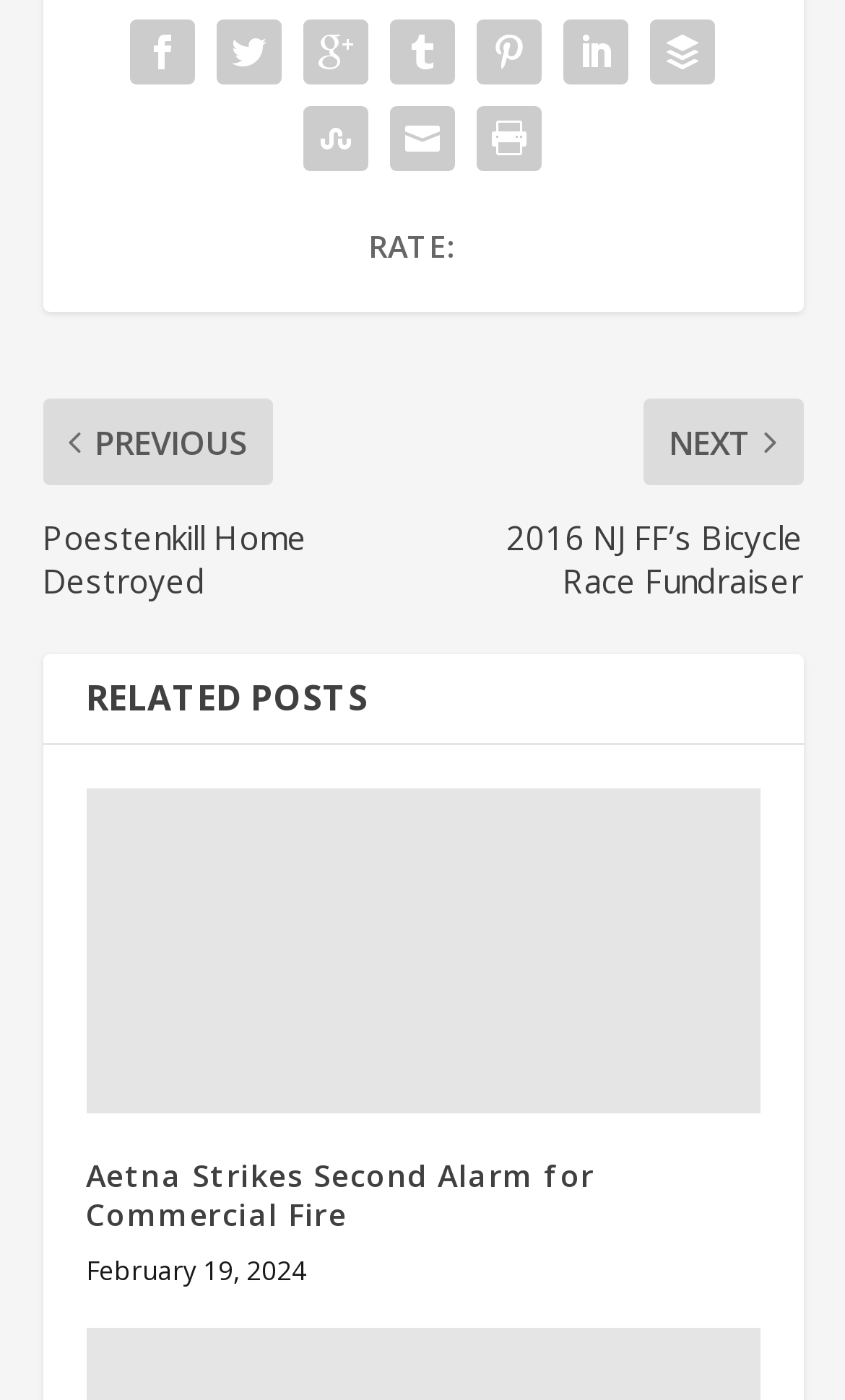Please answer the following query using a single word or phrase: 
How many columns of links are there?

2